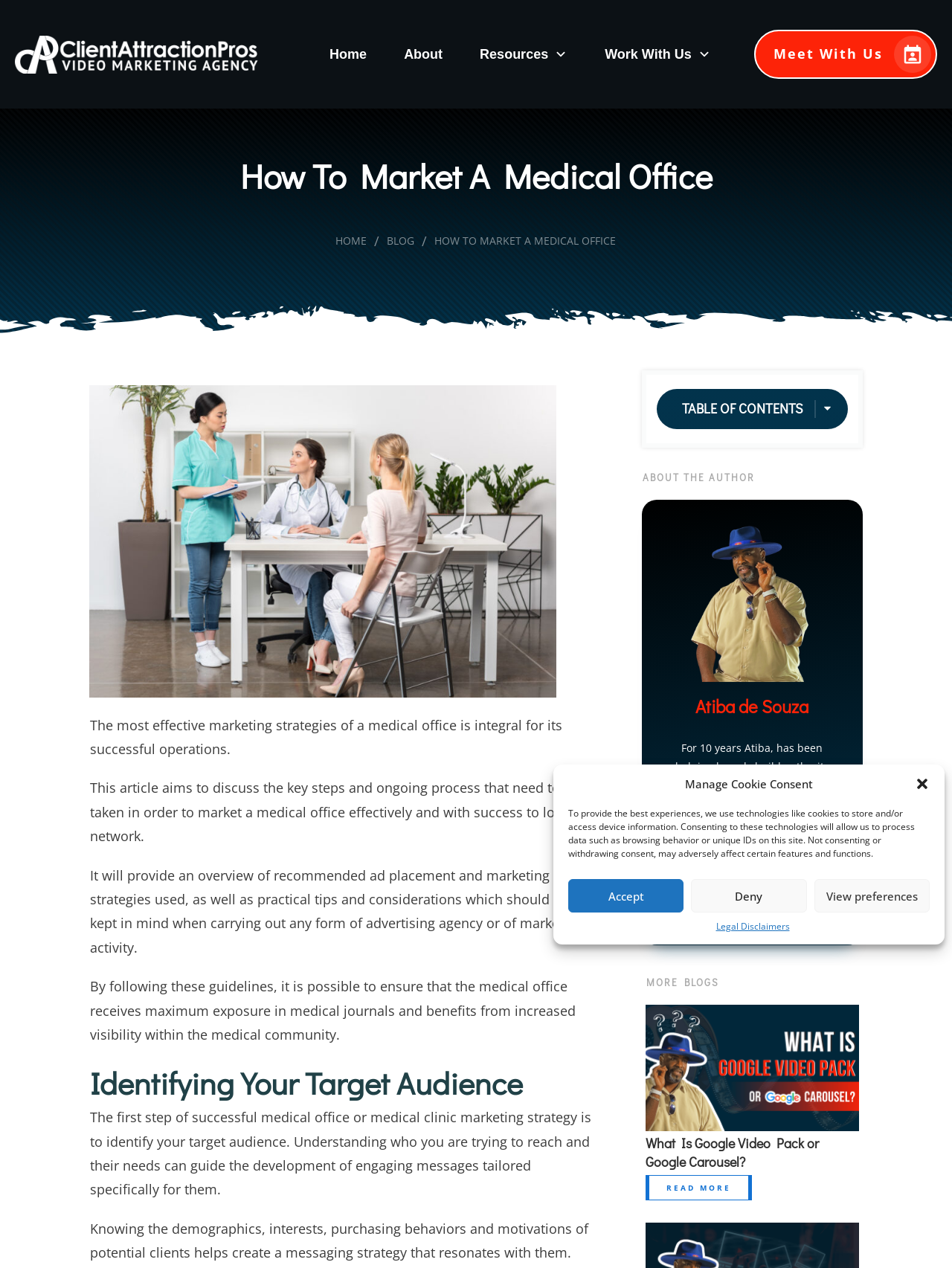Please specify the bounding box coordinates for the clickable region that will help you carry out the instruction: "Click the Home link".

[0.346, 0.032, 0.385, 0.053]